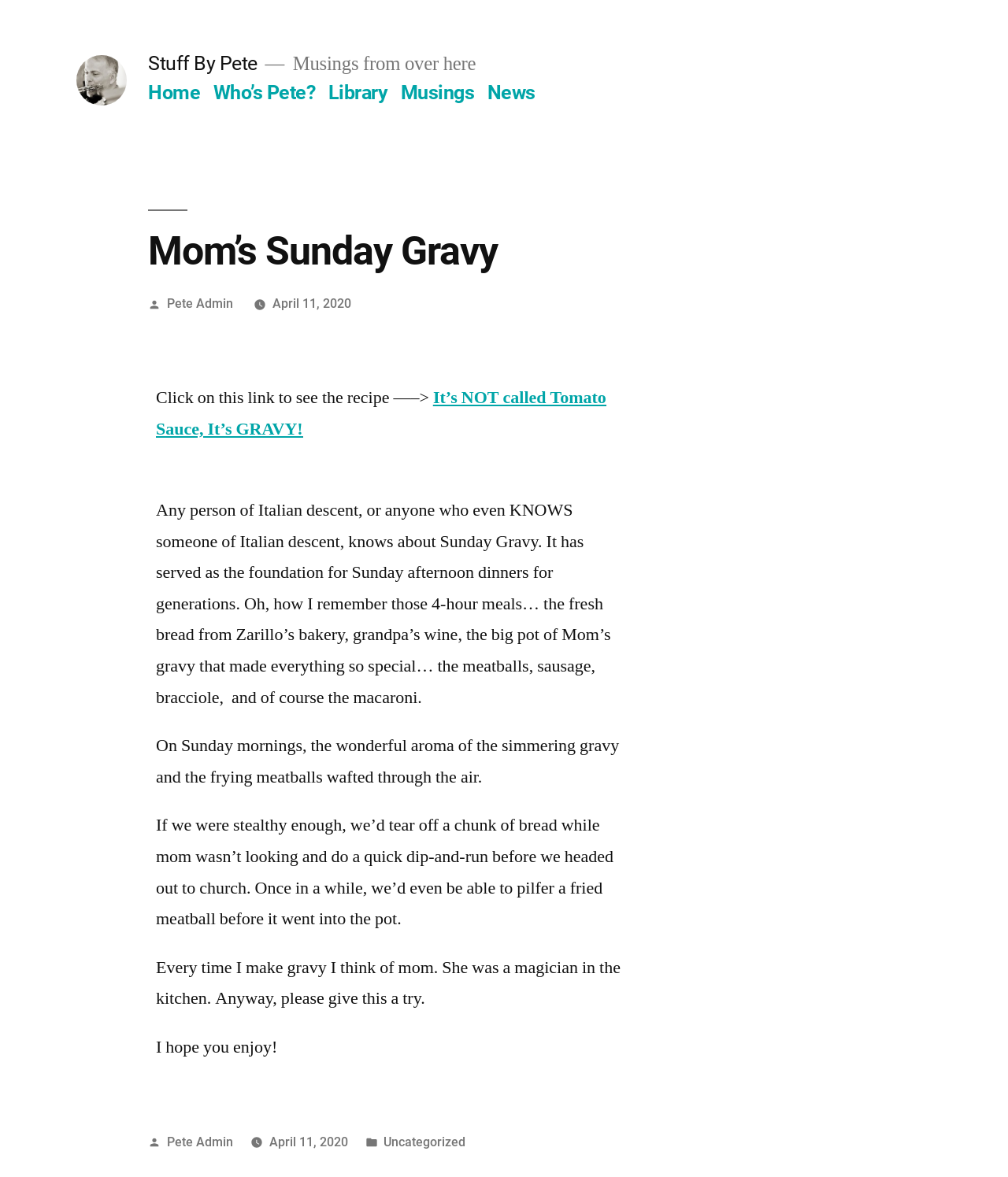Locate the bounding box coordinates of the element I should click to achieve the following instruction: "Click on the 'Home' link".

[0.147, 0.069, 0.198, 0.089]